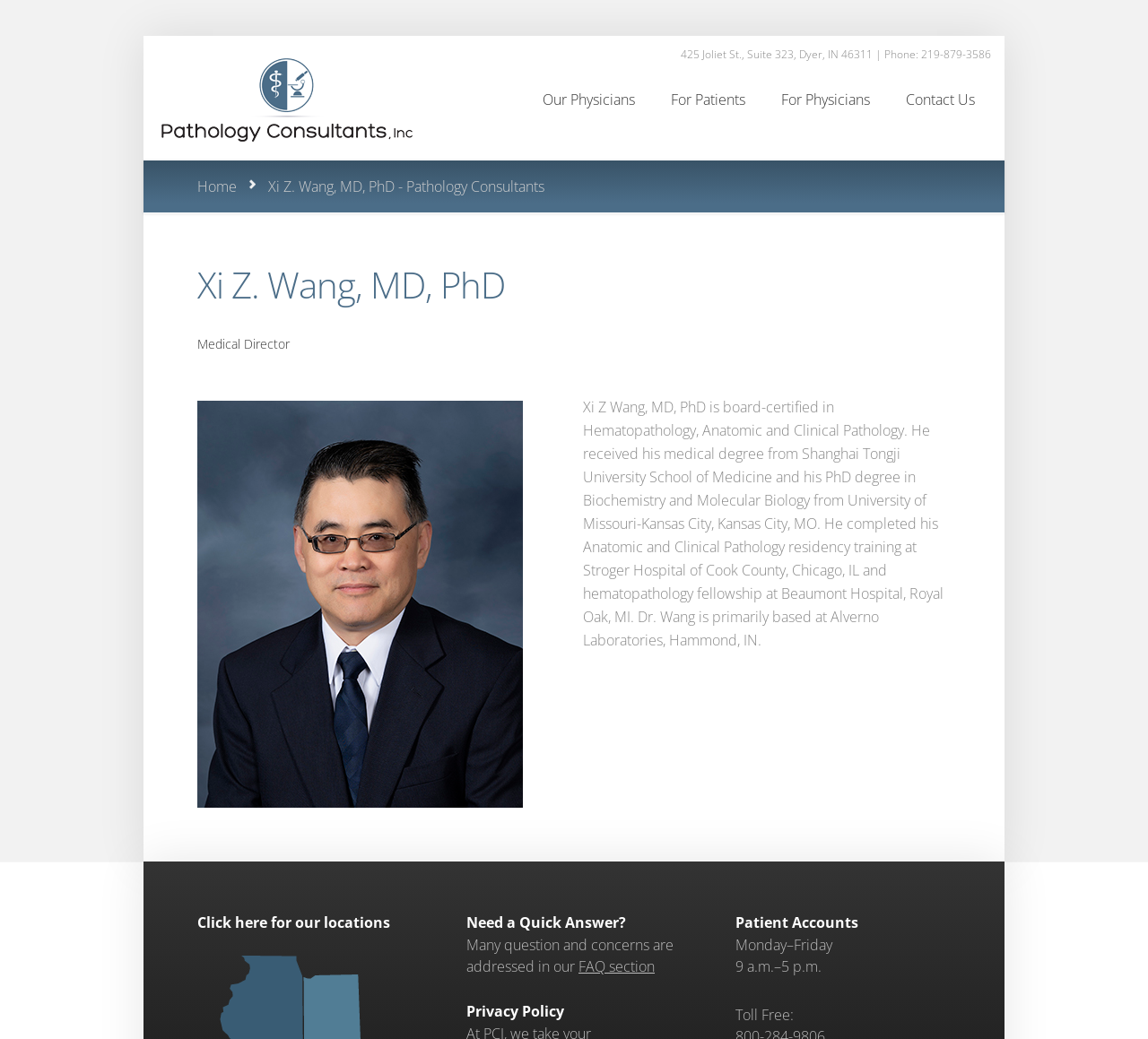Provide the bounding box coordinates for the specified HTML element described in this description: "Contact UsContact Us". The coordinates should be four float numbers ranging from 0 to 1, in the format [left, top, right, bottom].

[0.775, 0.077, 0.863, 0.115]